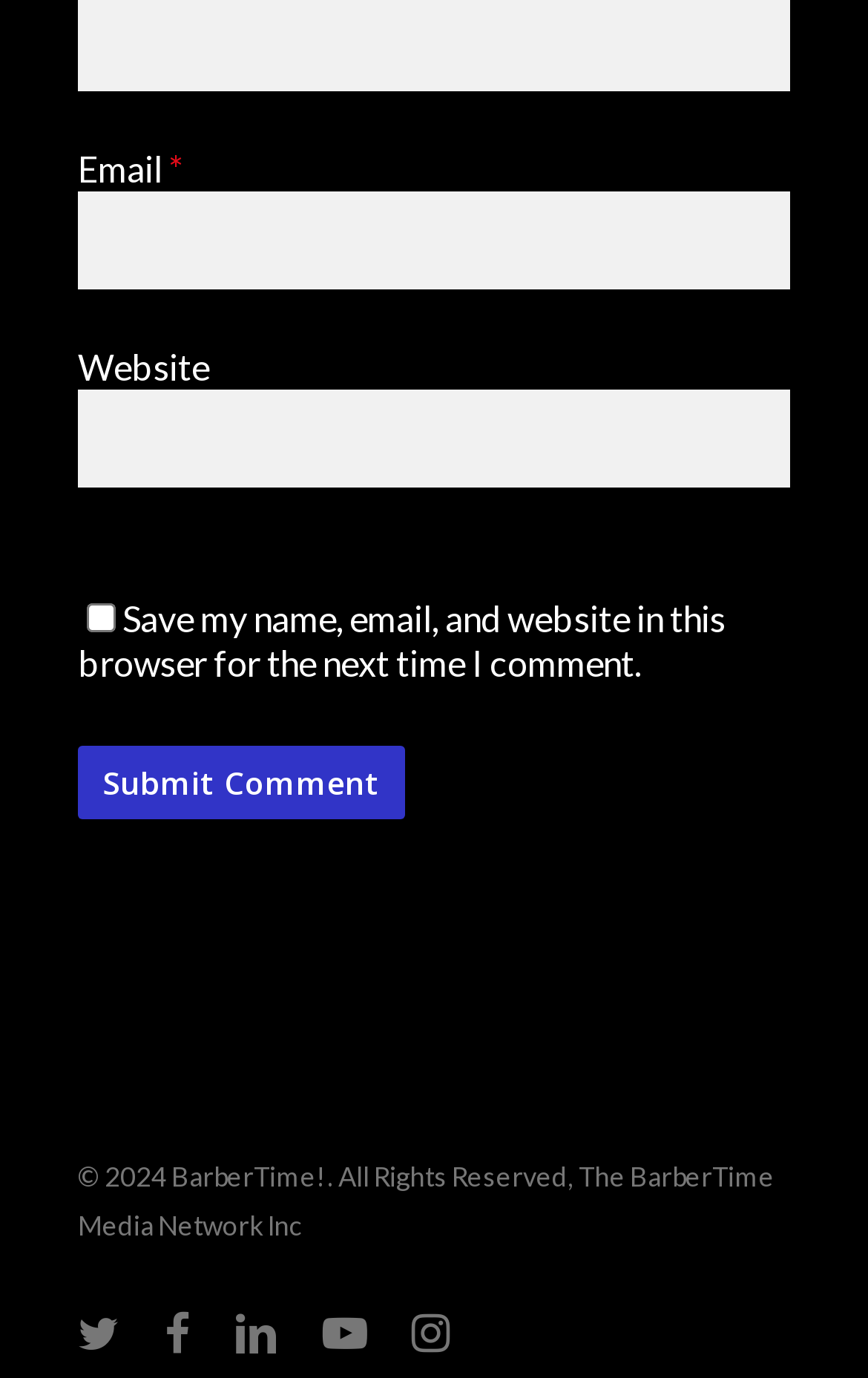Predict the bounding box coordinates of the area that should be clicked to accomplish the following instruction: "Enter email address". The bounding box coordinates should consist of four float numbers between 0 and 1, i.e., [left, top, right, bottom].

[0.09, 0.138, 0.91, 0.21]